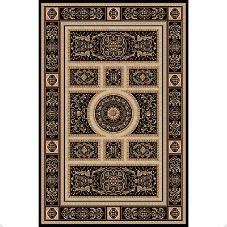Use a single word or phrase to answer the following:
Where can this rug be purchased?

Discount Flooring